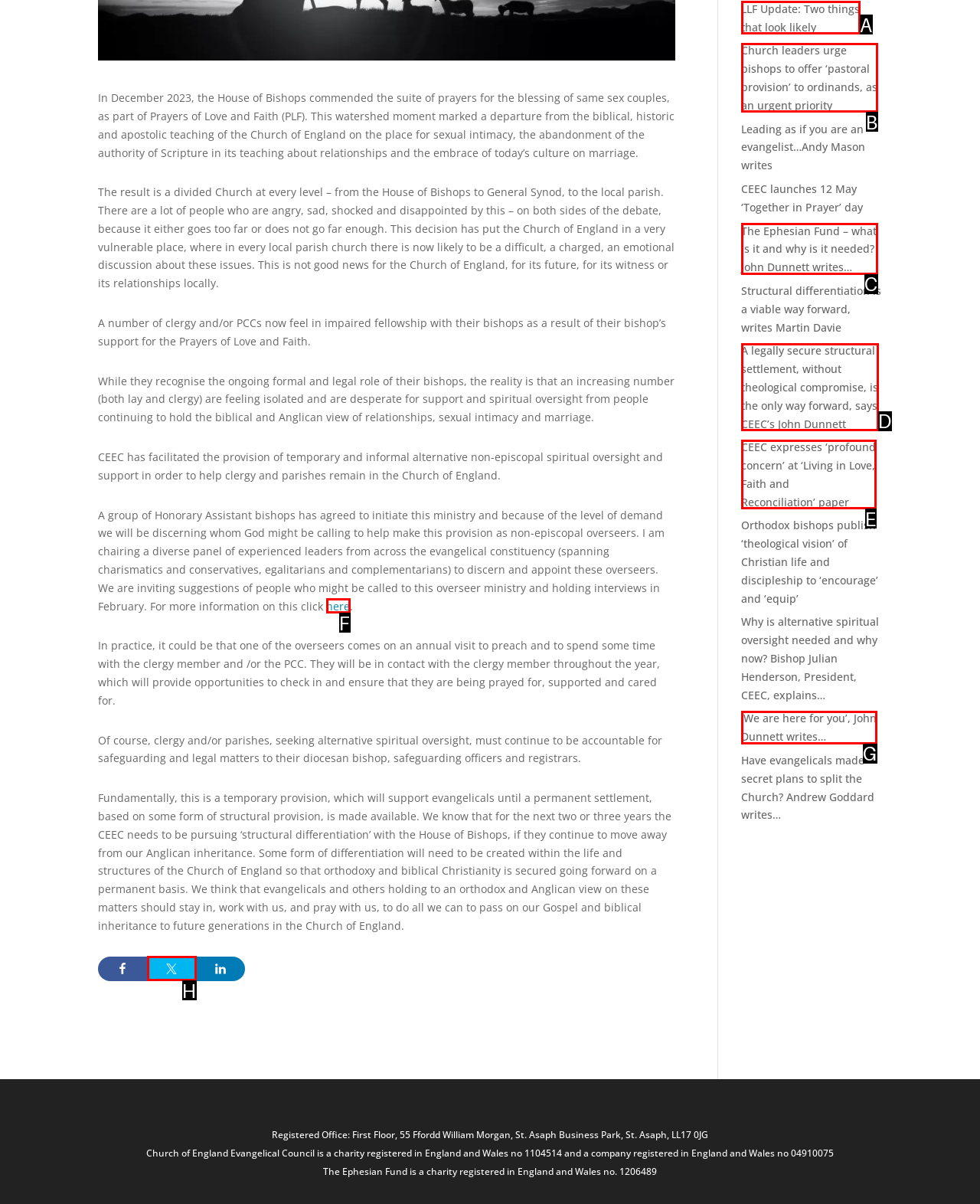Given the description: here, pick the option that matches best and answer with the corresponding letter directly.

F